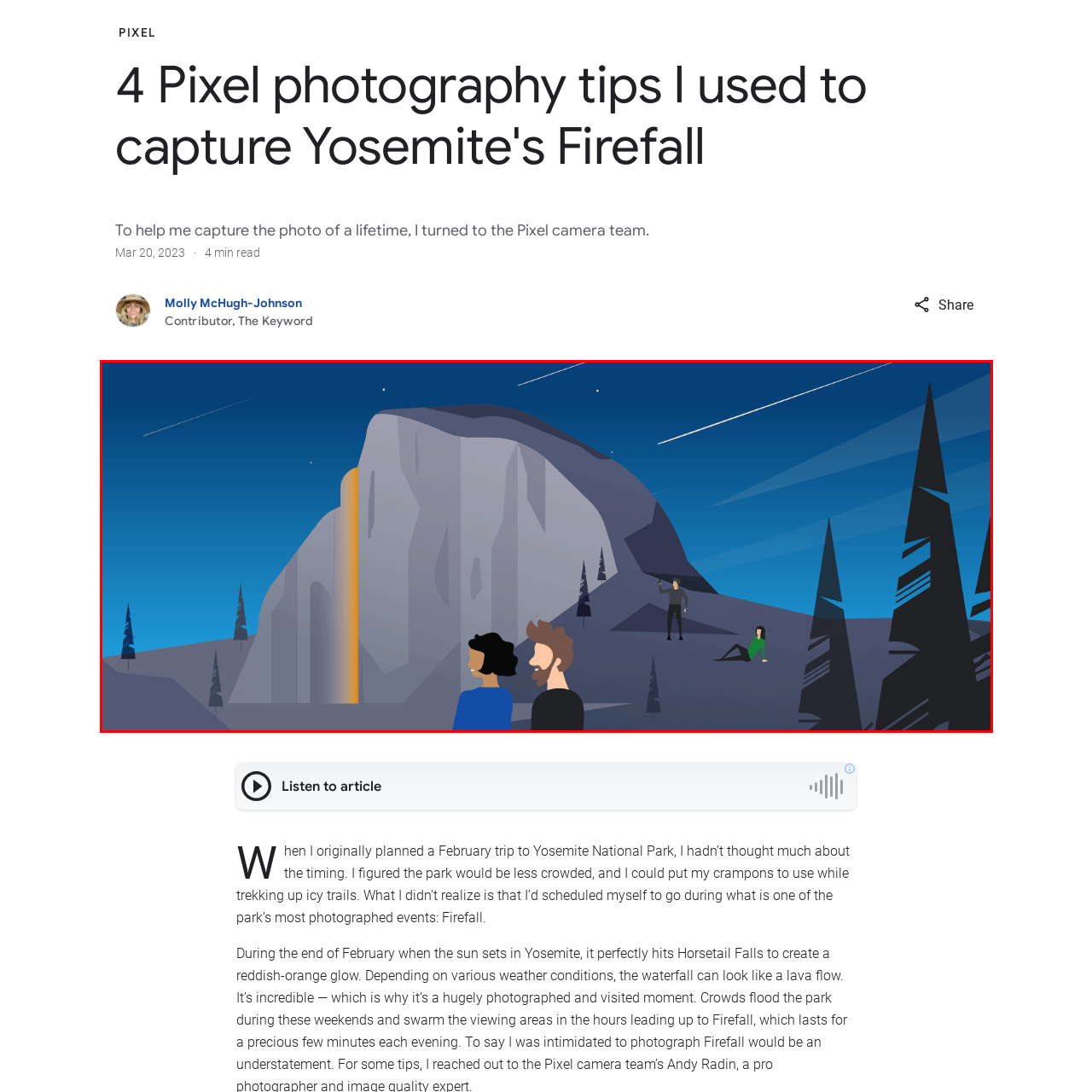Examine the red-bounded region in the image and describe it in detail.

The image depicts a stunning animated illustration of Yosemite National Park during dusk, showcasing a prominent illuminated waterfall cascading down a mountainous cliff. In the foreground, two individuals are engaged in conversation, while a small group of people can be seen enjoying the scenery nearby. The backdrop features tall silhouetted trees against a deep blue sky, adorned with scattered stars and streaks suggesting shooting stars. This representation captures the enchanting ambiance of the park, particularly highlighting the beauty of Firefall, an event celebrated by photographers and nature lovers alike. The animation hints at how tools like Magic Eraser can enhance these breathtaking scenes, making it an inviting visual for photographers aiming to capture the essence of nature.